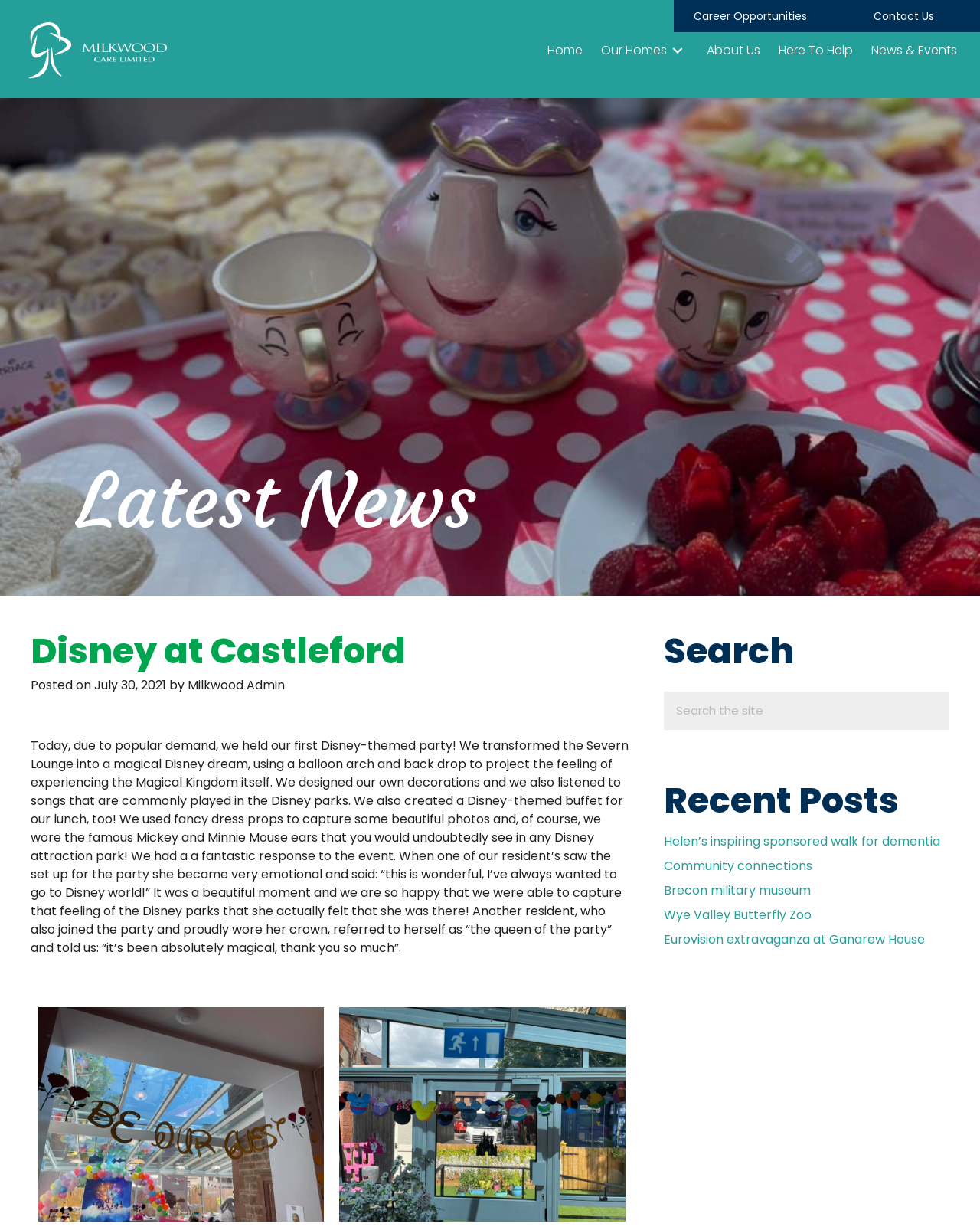Identify the bounding box coordinates of the clickable region necessary to fulfill the following instruction: "Search for something". The bounding box coordinates should be four float numbers between 0 and 1, i.e., [left, top, right, bottom].

[0.677, 0.562, 0.969, 0.593]